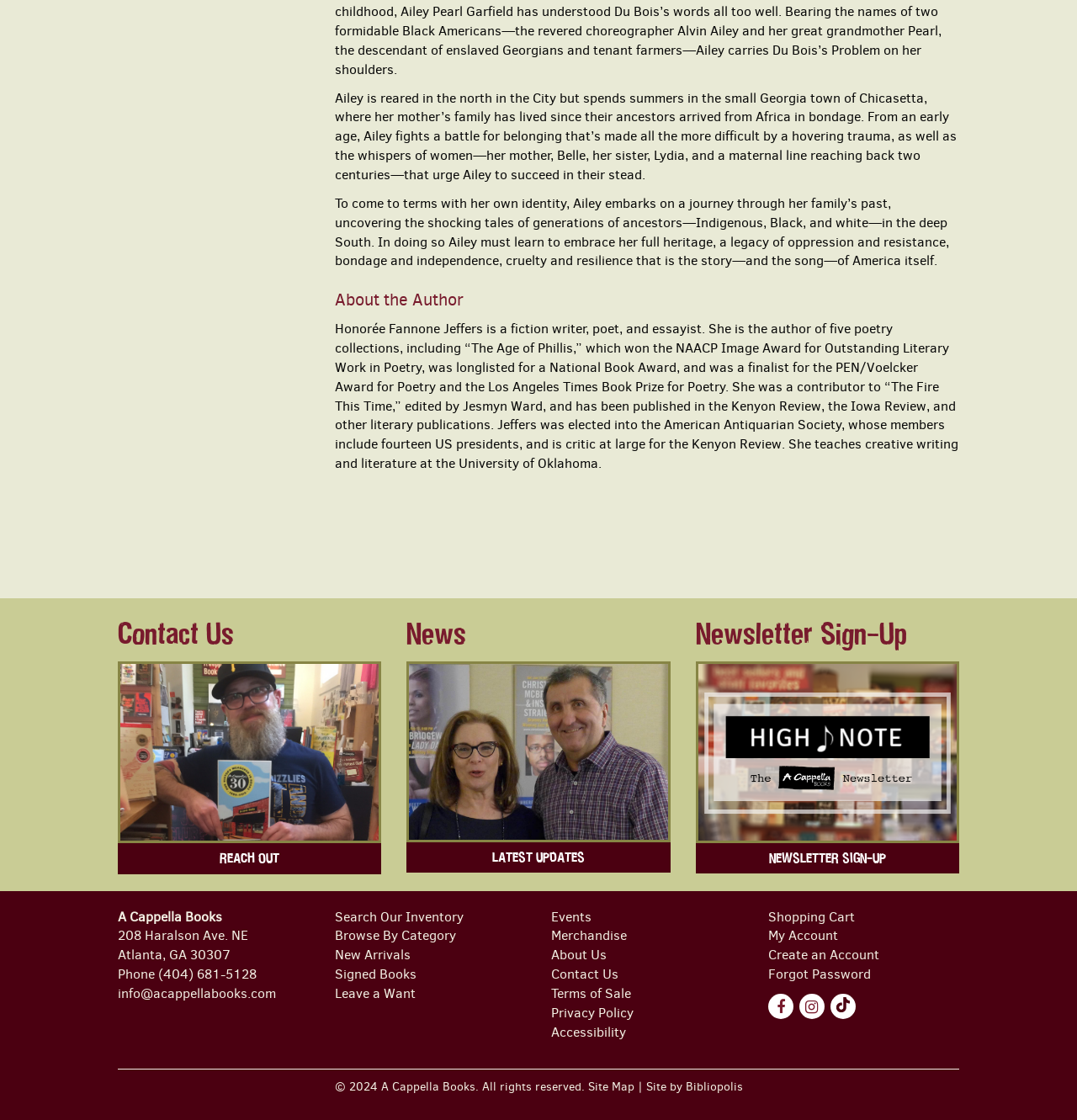Can you determine the bounding box coordinates of the area that needs to be clicked to fulfill the following instruction: "Contact us"?

[0.109, 0.591, 0.354, 0.753]